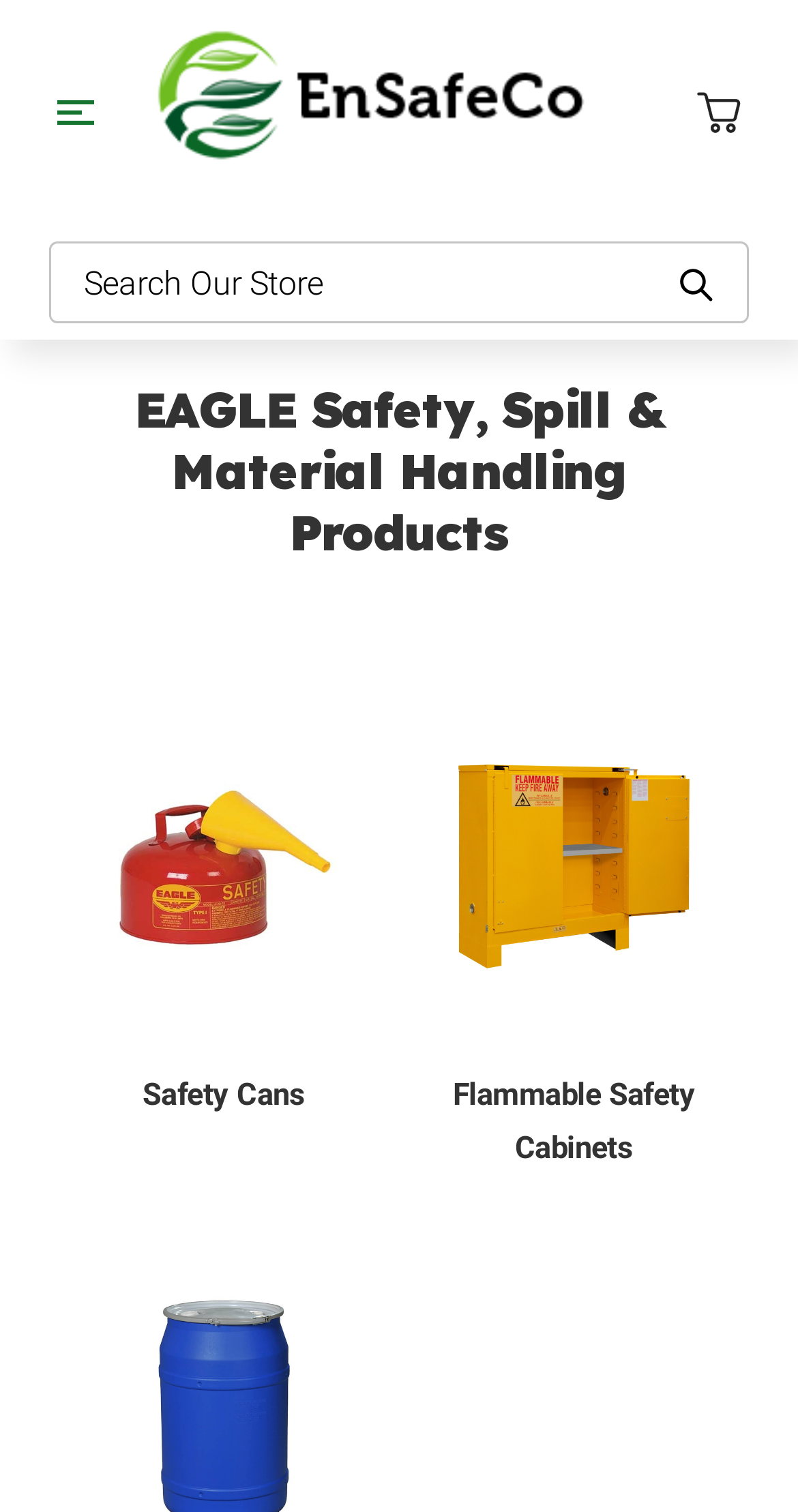Illustrate the webpage thoroughly, mentioning all important details.

The webpage is about EAGLE Safety, Spill & Material Handling Products. At the top left, there is a heading "EnSafeCo.com" with a link and an image of the same name. Below it, there is a link with no text. 

On the top right, there is a link "Cart with 0 items" accompanied by an image, indicating the shopping cart. 

Below the top section, there is a heading "EAGLE Safety, Spill & Material Handling Products" that spans most of the width. 

Underneath the heading, there are two columns of links. The left column has an empty link, while the right column has an empty link as well. 

Further down, there are two links, "Safety Cans" on the left and "Flammable Safety Cabinets" on the right, which are likely product categories. 

There is also a hidden search textbox at the top center of the page.